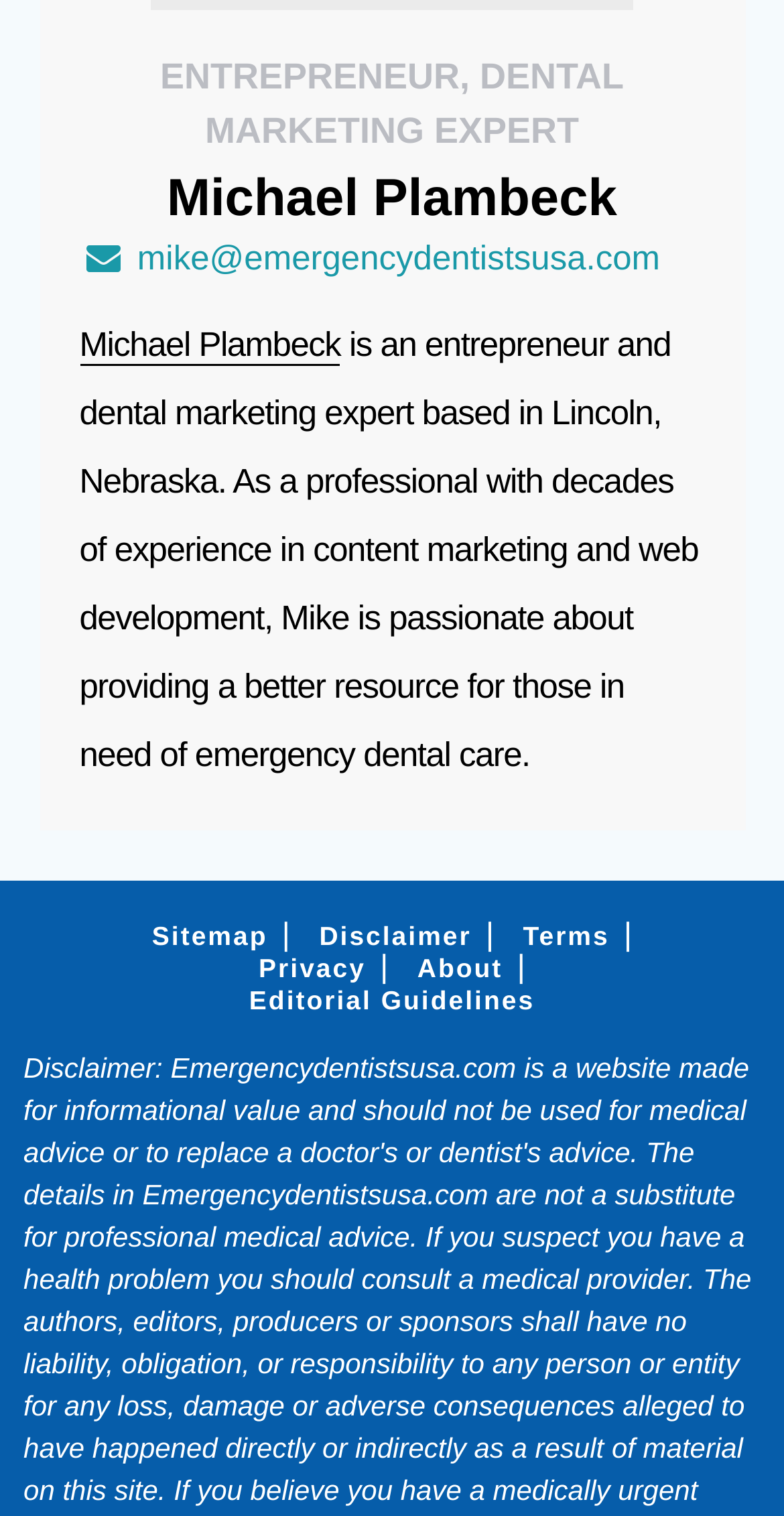Locate the bounding box of the UI element with the following description: "Editorial Guidelines".

[0.318, 0.65, 0.682, 0.67]